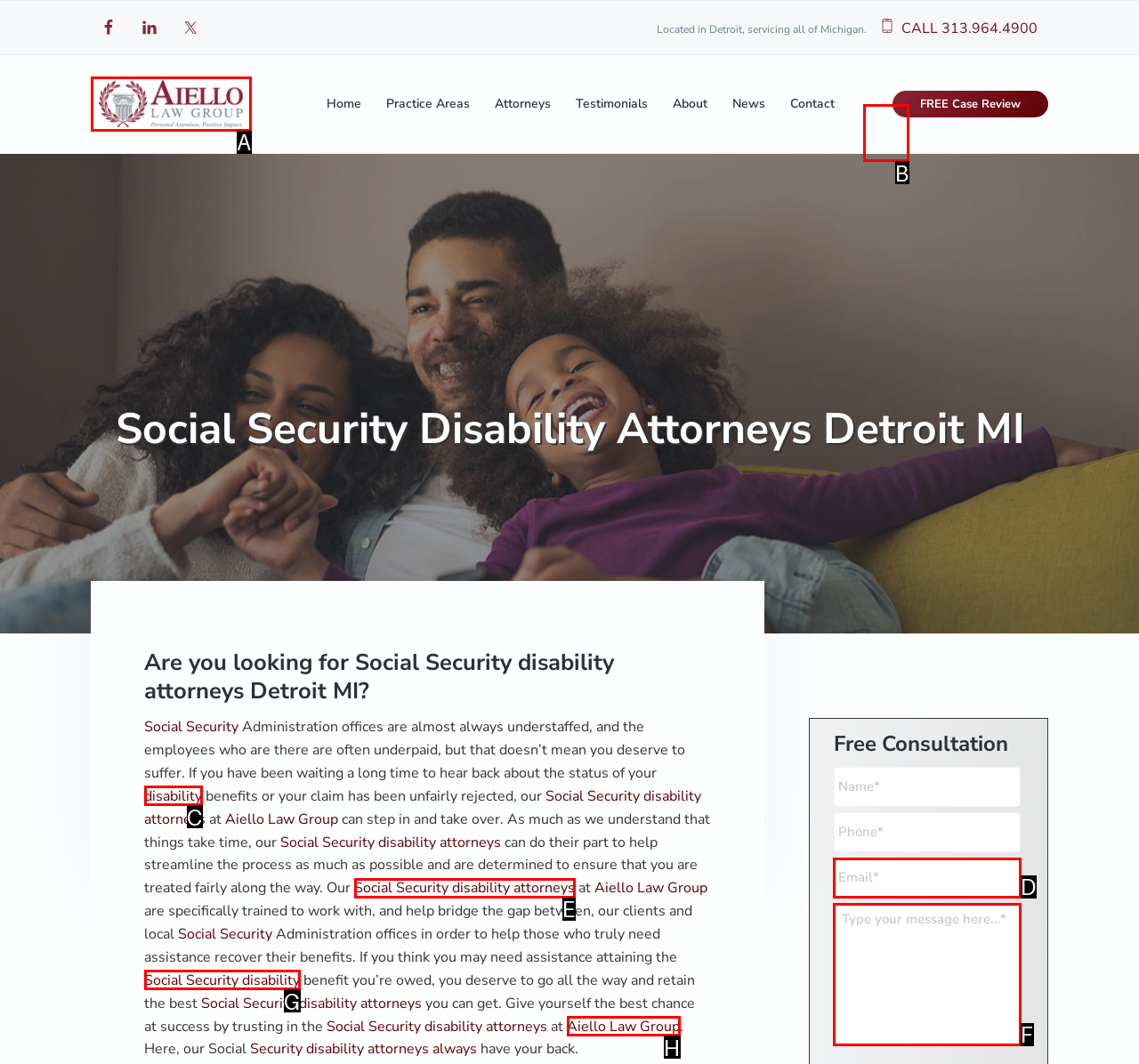Show which HTML element I need to click to perform this task: Search this website Answer with the letter of the correct choice.

B